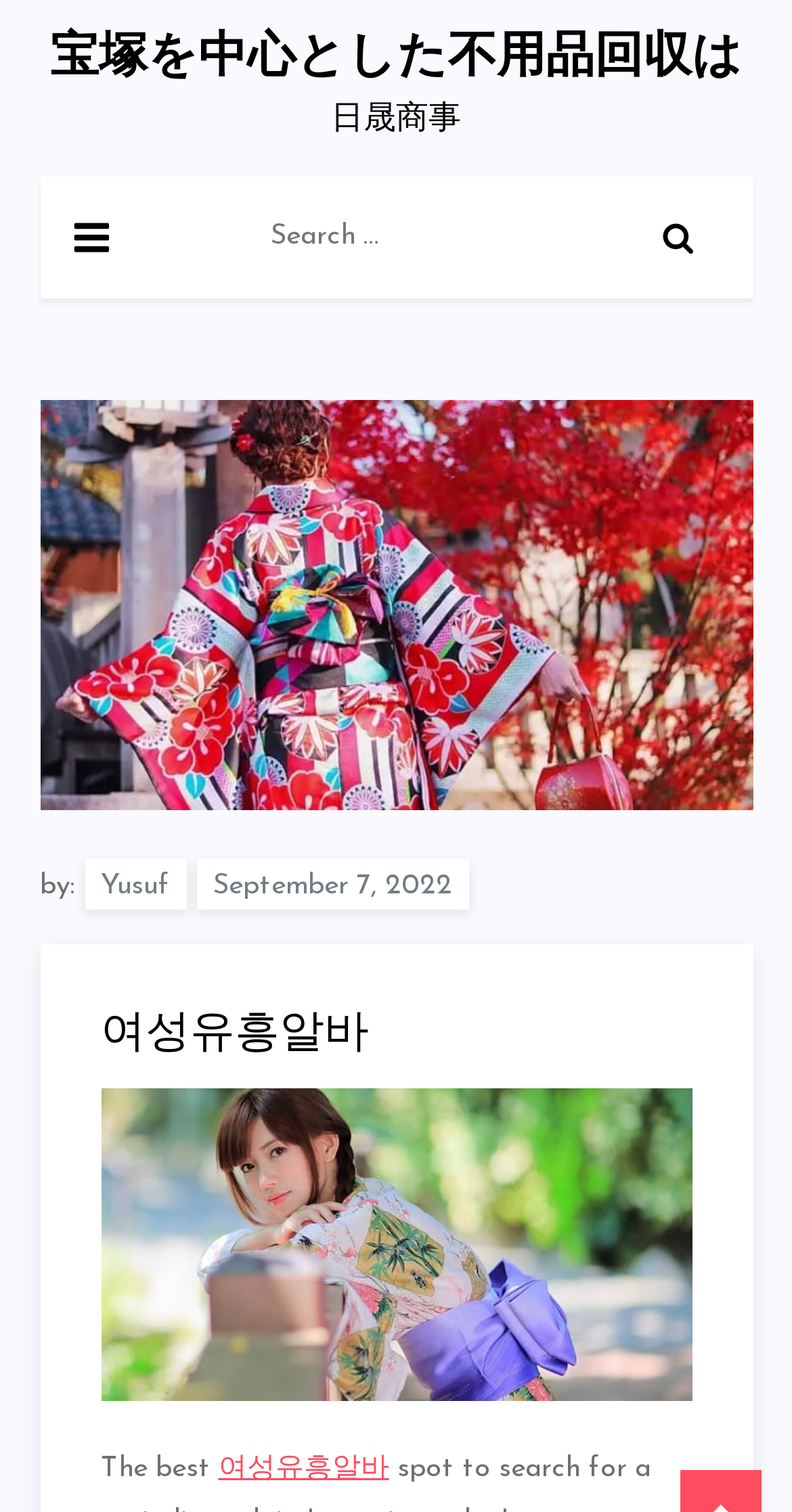Give a concise answer using only one word or phrase for this question:
What is the name of the company?

日晟商事